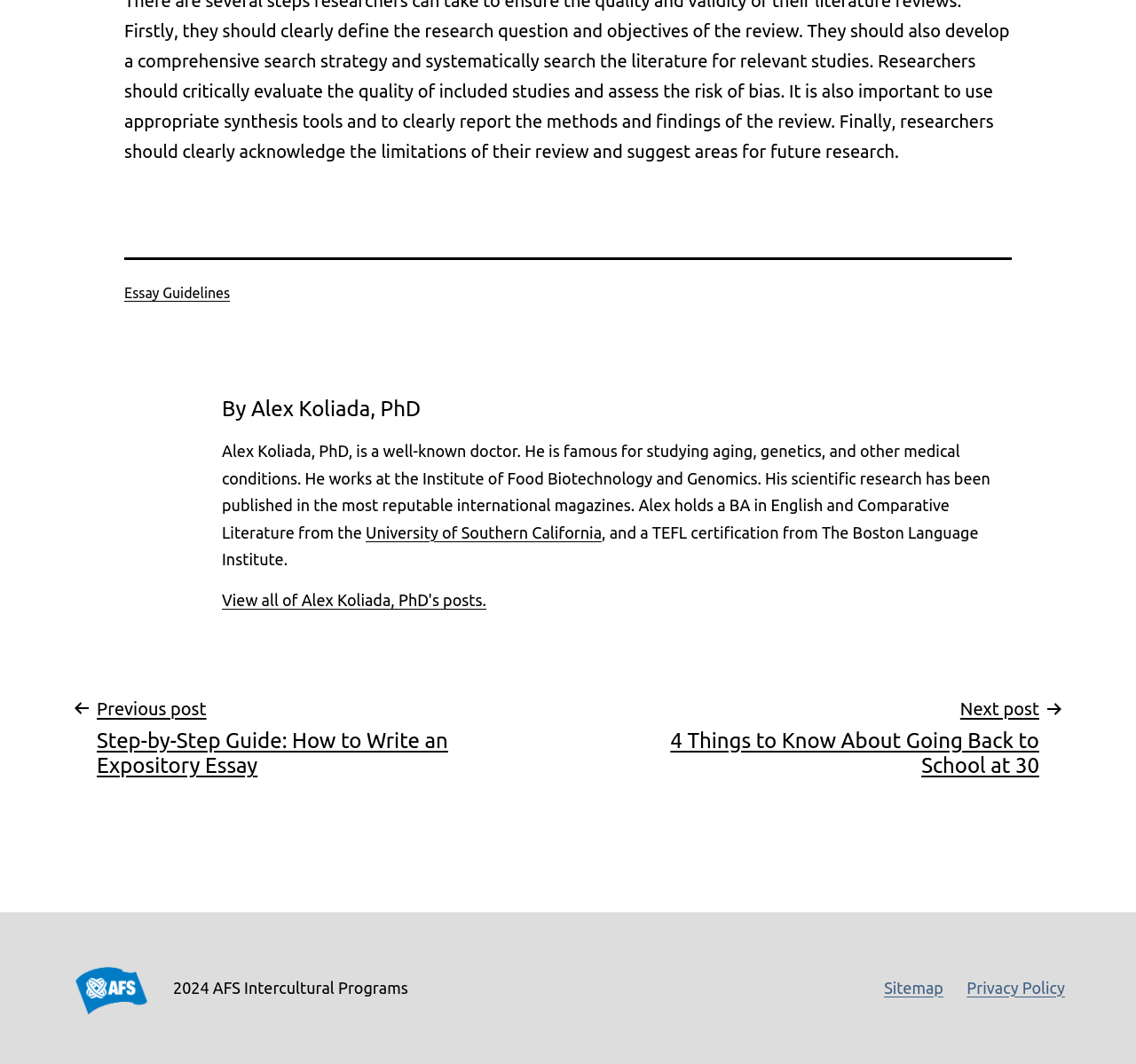Can you determine the bounding box coordinates of the area that needs to be clicked to fulfill the following instruction: "Visit the AFS page"?

[0.062, 0.916, 0.133, 0.938]